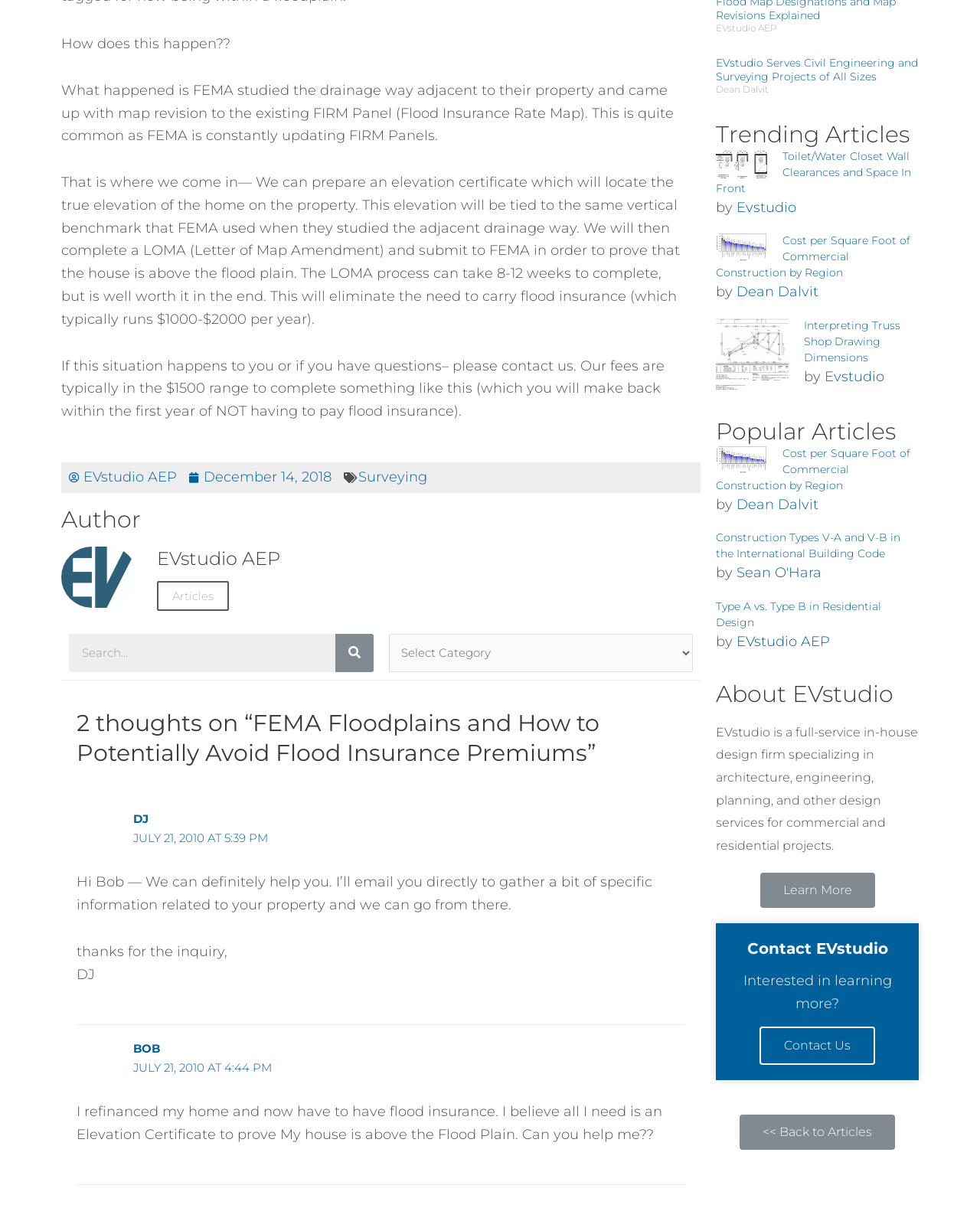Locate the bounding box of the UI element based on this description: "Surveying". Provide four float numbers between 0 and 1 as [left, top, right, bottom].

[0.366, 0.384, 0.436, 0.398]